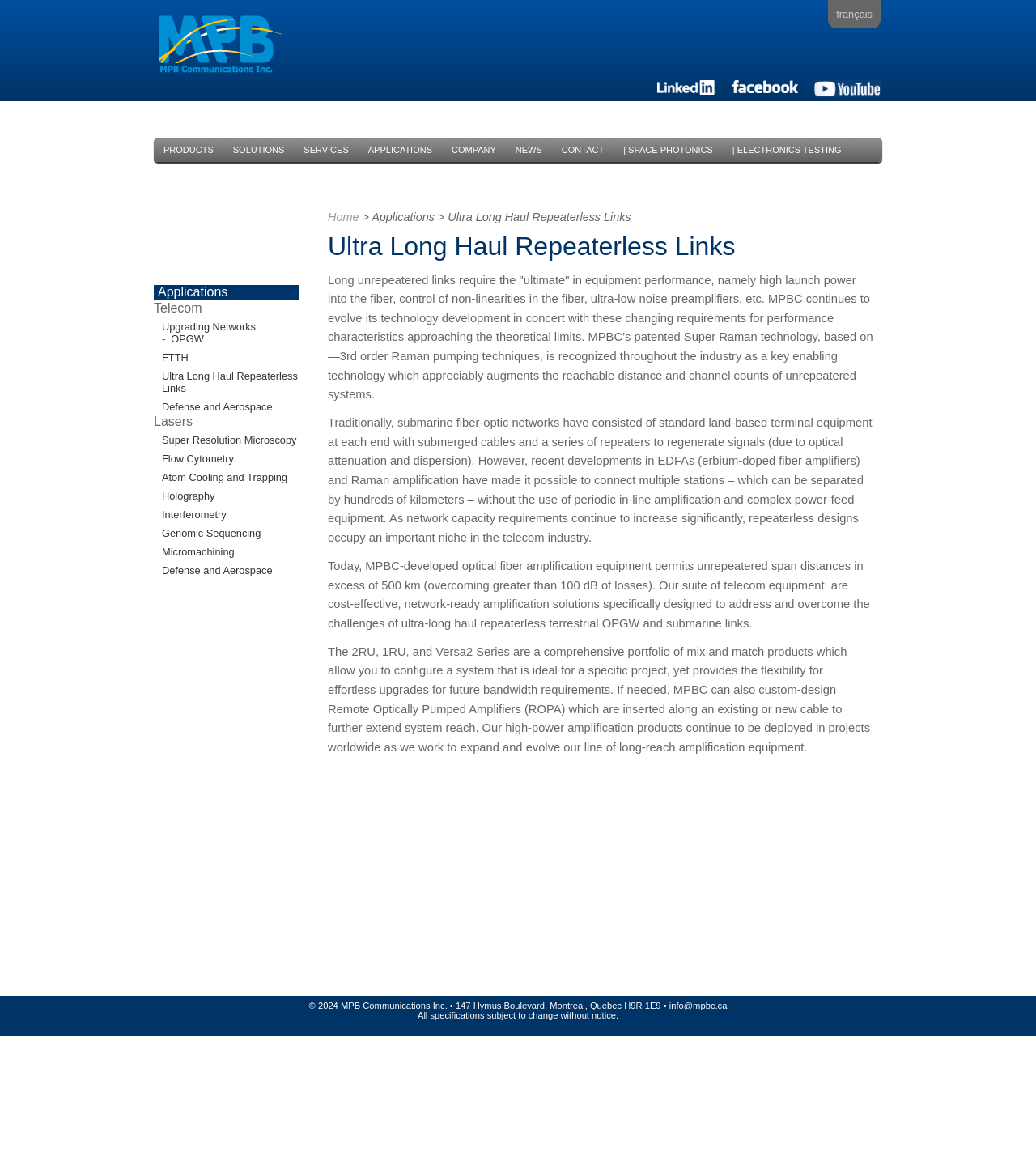Find the bounding box coordinates for the element that must be clicked to complete the instruction: "Click the 'APPLICATIONS' link". The coordinates should be four float numbers between 0 and 1, indicated as [left, top, right, bottom].

[0.346, 0.123, 0.427, 0.134]